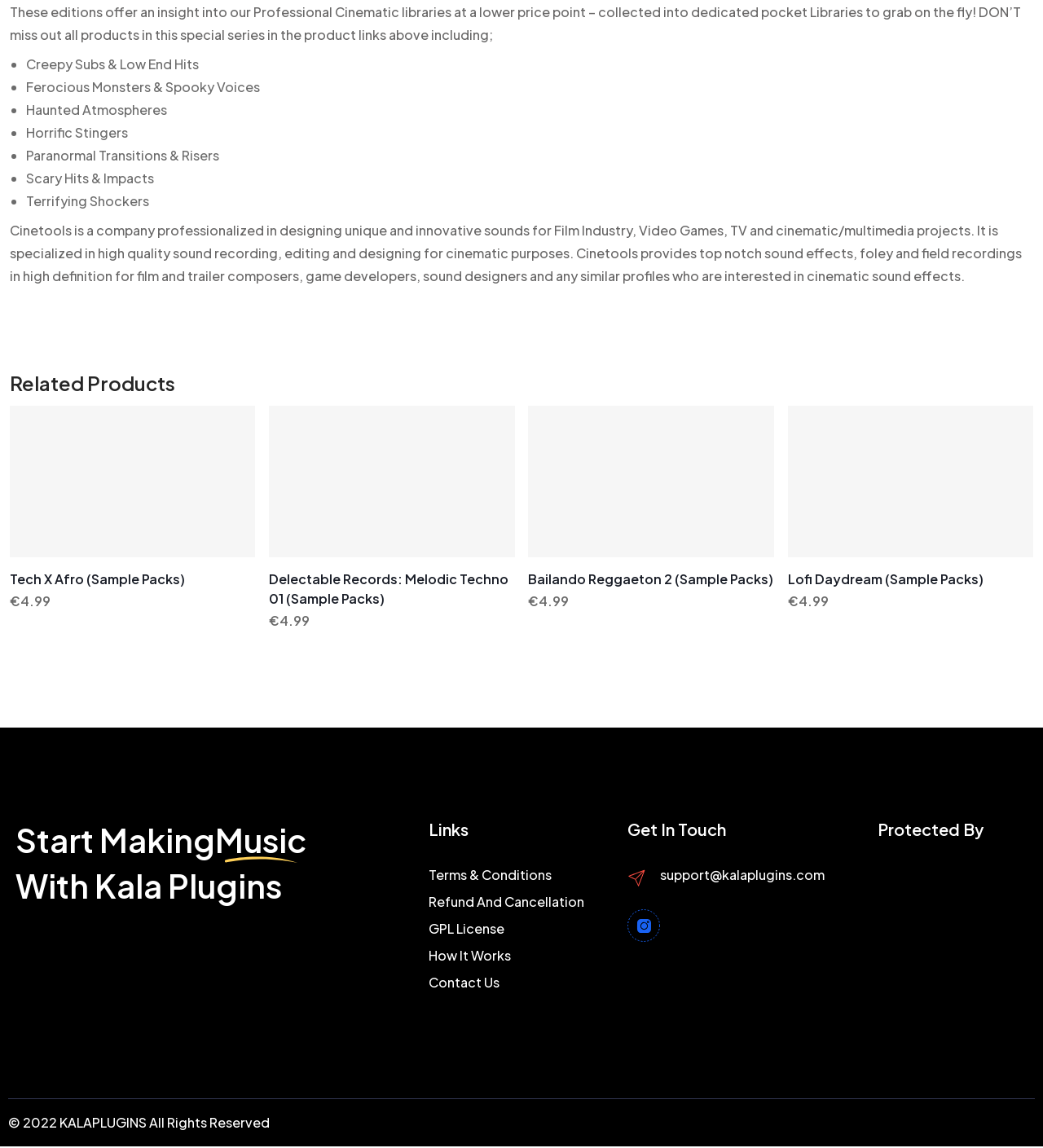Please identify the bounding box coordinates of the clickable area that will fulfill the following instruction: "View the 'Related Products' section". The coordinates should be in the format of four float numbers between 0 and 1, i.e., [left, top, right, bottom].

[0.009, 0.321, 0.991, 0.346]